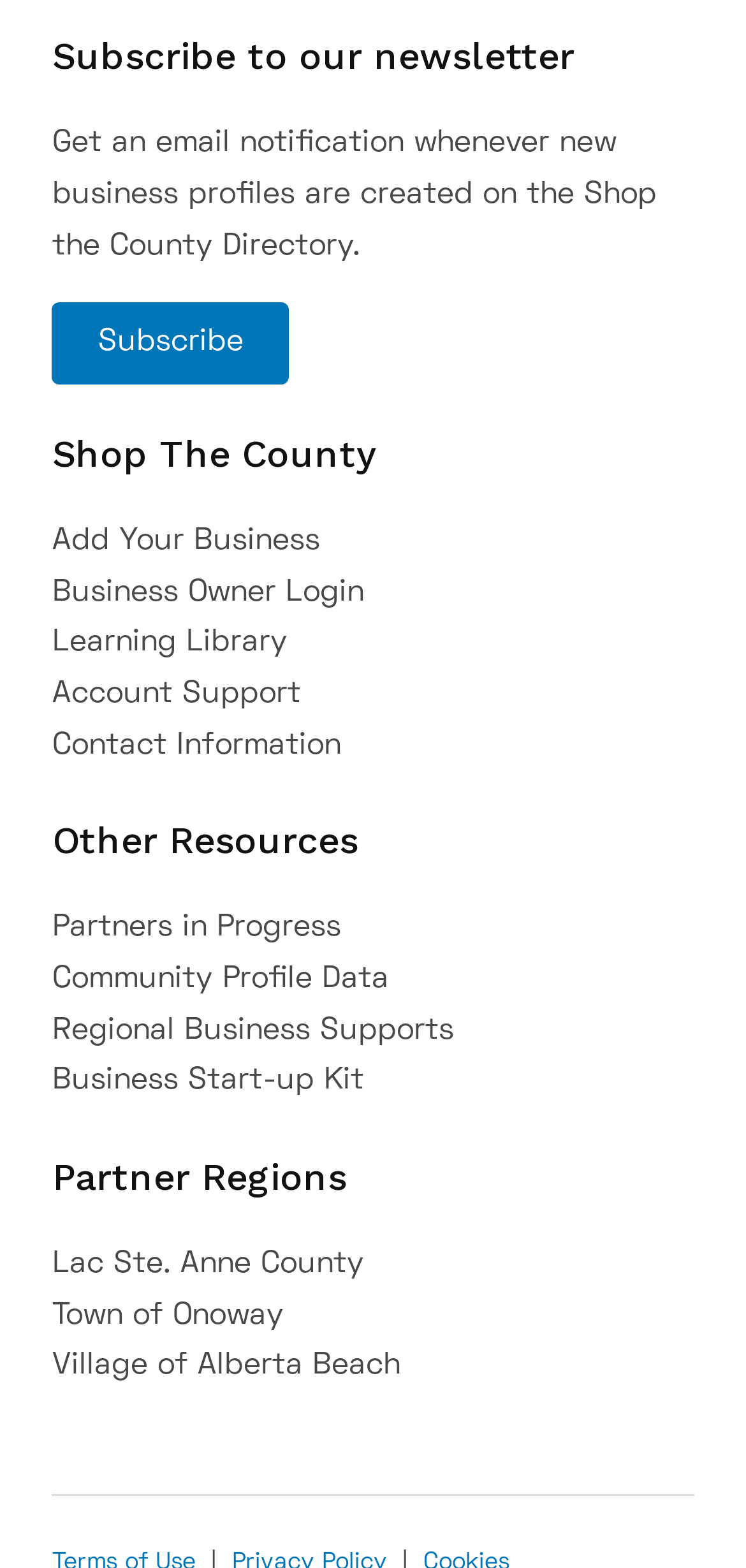Can you specify the bounding box coordinates of the area that needs to be clicked to fulfill the following instruction: "Visit the learning library"?

[0.07, 0.402, 0.385, 0.419]